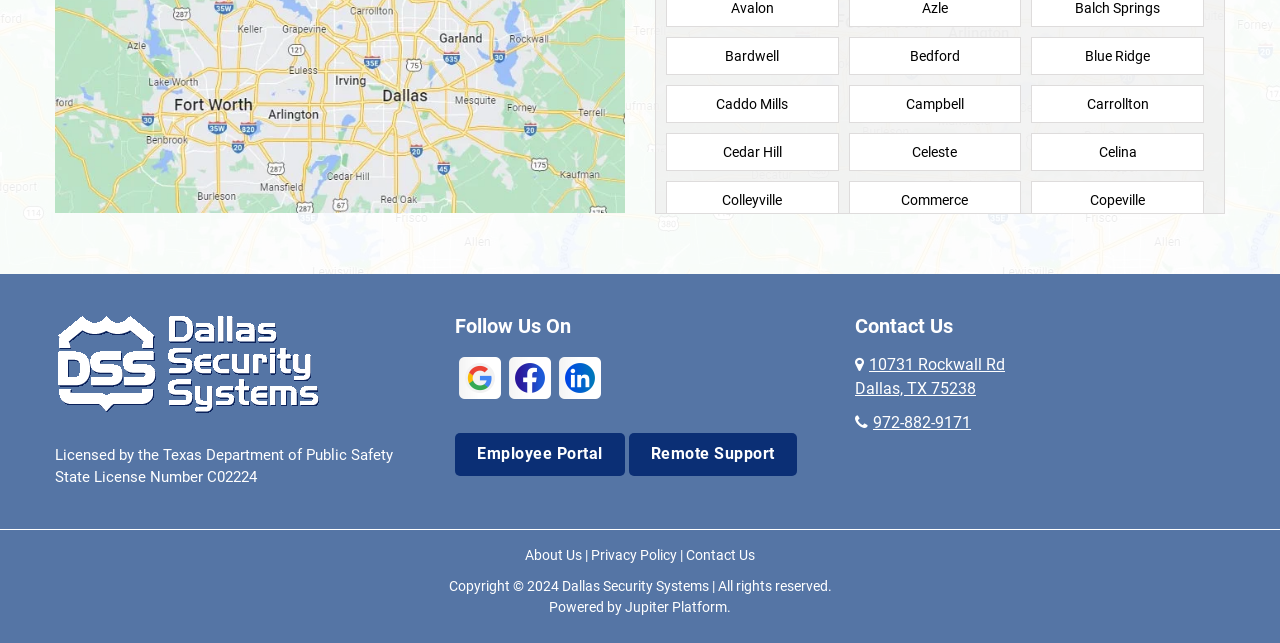Using the information in the image, give a detailed answer to the following question: What social media platforms can you follow the company on?

I found the answer by looking at the links at the top of the webpage, which are labeled 'Follow Us On' and have images of the Google, Facebook, and LinkedIn logos.